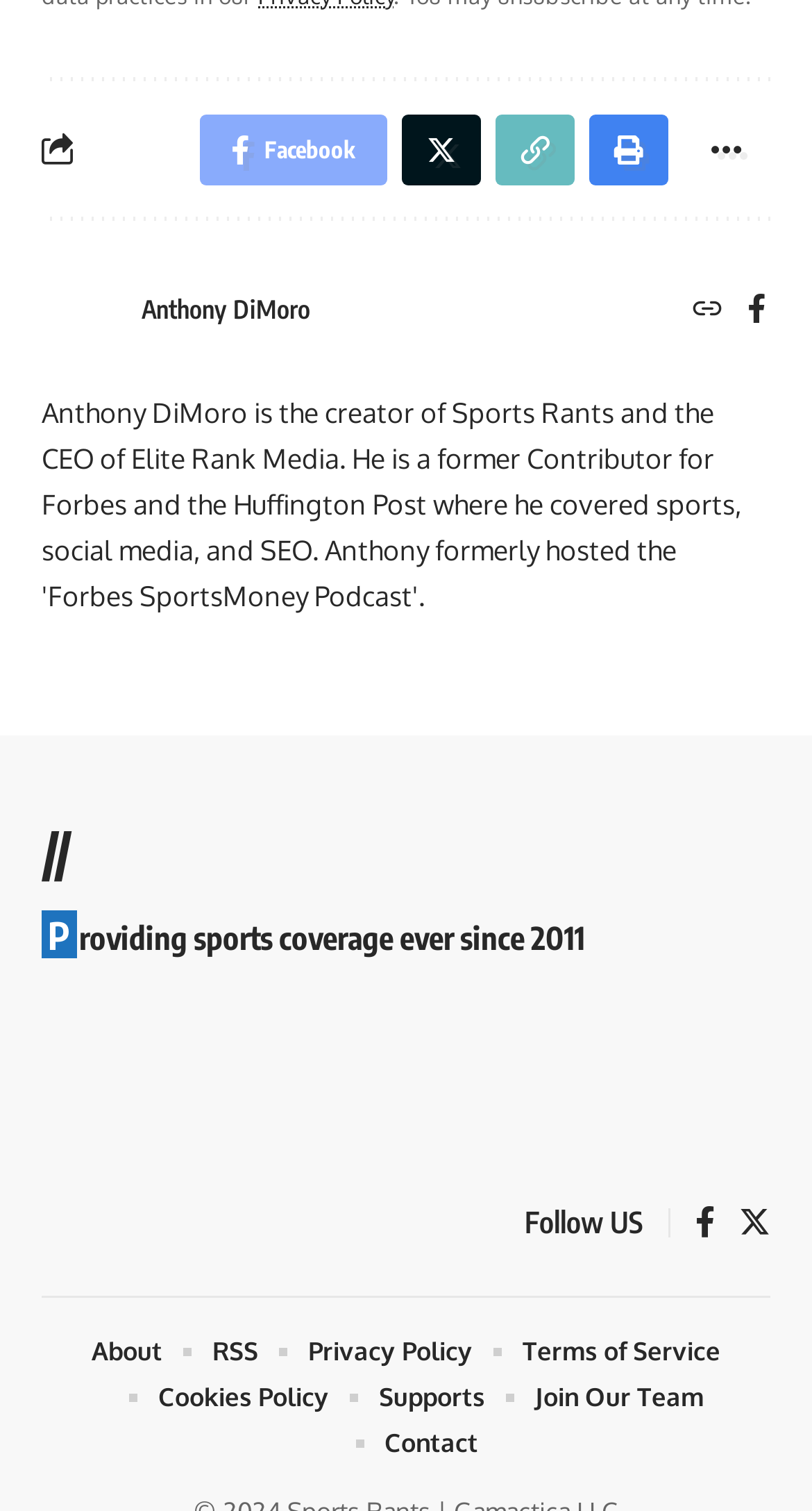What is the name of the website?
Utilize the image to construct a detailed and well-explained answer.

I determined the answer by looking at the heading 'Providing sports coverage ever since 2011' and the link 'Sports Rants' with an image, which suggests that the website is named Sports Rants.